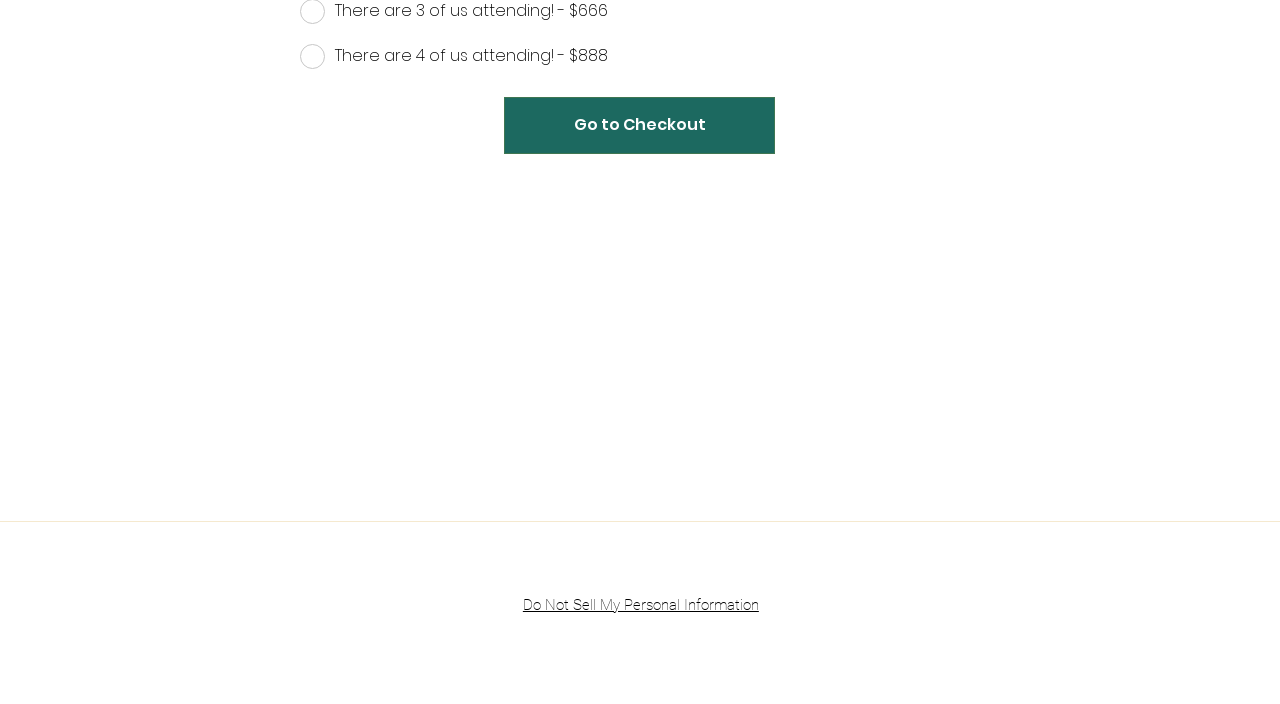How many people can attend an event?
Please provide a single word or phrase as your answer based on the screenshot.

3 or 4